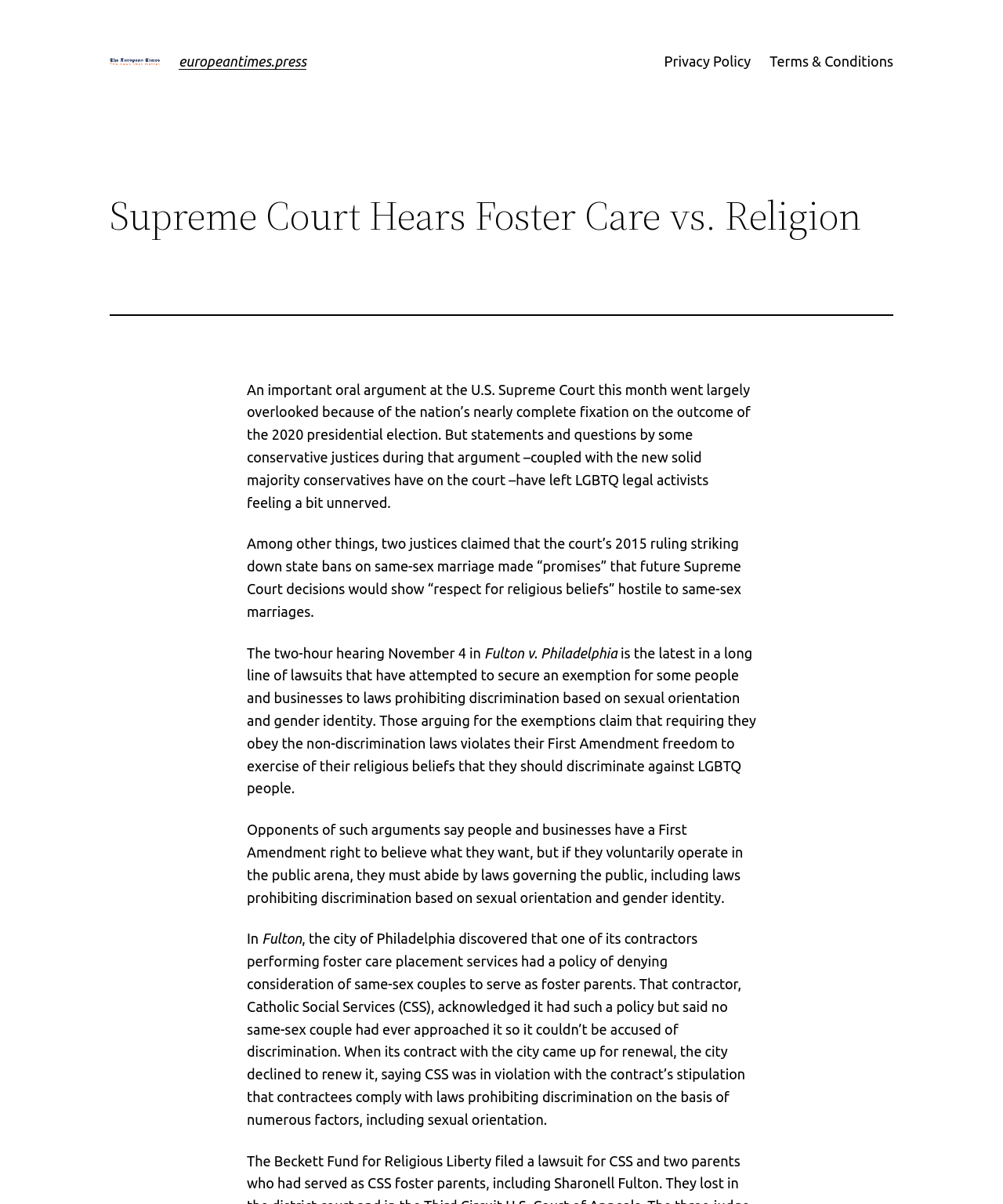Describe all visible elements and their arrangement on the webpage.

The webpage is about a news article discussing a Supreme Court case, Foster Care vs. Religion. At the top, there is a logo and a link to the website "europeantimes.press" on the left side, accompanied by a heading with the same text. On the right side, there is a navigation menu with links to "Privacy Policy" and "Terms & Conditions".

Below the navigation menu, there is a main heading "Supreme Court Hears Foster Care vs. Religion" followed by a horizontal separator. The article begins with a paragraph of text discussing an oral argument at the U.S. Supreme Court, which was overlooked due to the 2020 presidential election. The text continues with several paragraphs discussing the case, including quotes from conservative justices and the implications of the court's 2015 ruling on same-sex marriage.

The article mentions the case "Fulton v. Philadelphia", which is about a lawsuit attempting to secure an exemption for some people and businesses to laws prohibiting discrimination based on sexual orientation and gender identity. The text explains the arguments for and against such exemptions, citing the First Amendment freedom to exercise religious beliefs.

The article continues to discuss the specifics of the case, including the city of Philadelphia's decision not to renew a contract with a contractor, Catholic Social Services (CSS), due to its policy of denying consideration of same-sex couples as foster parents.